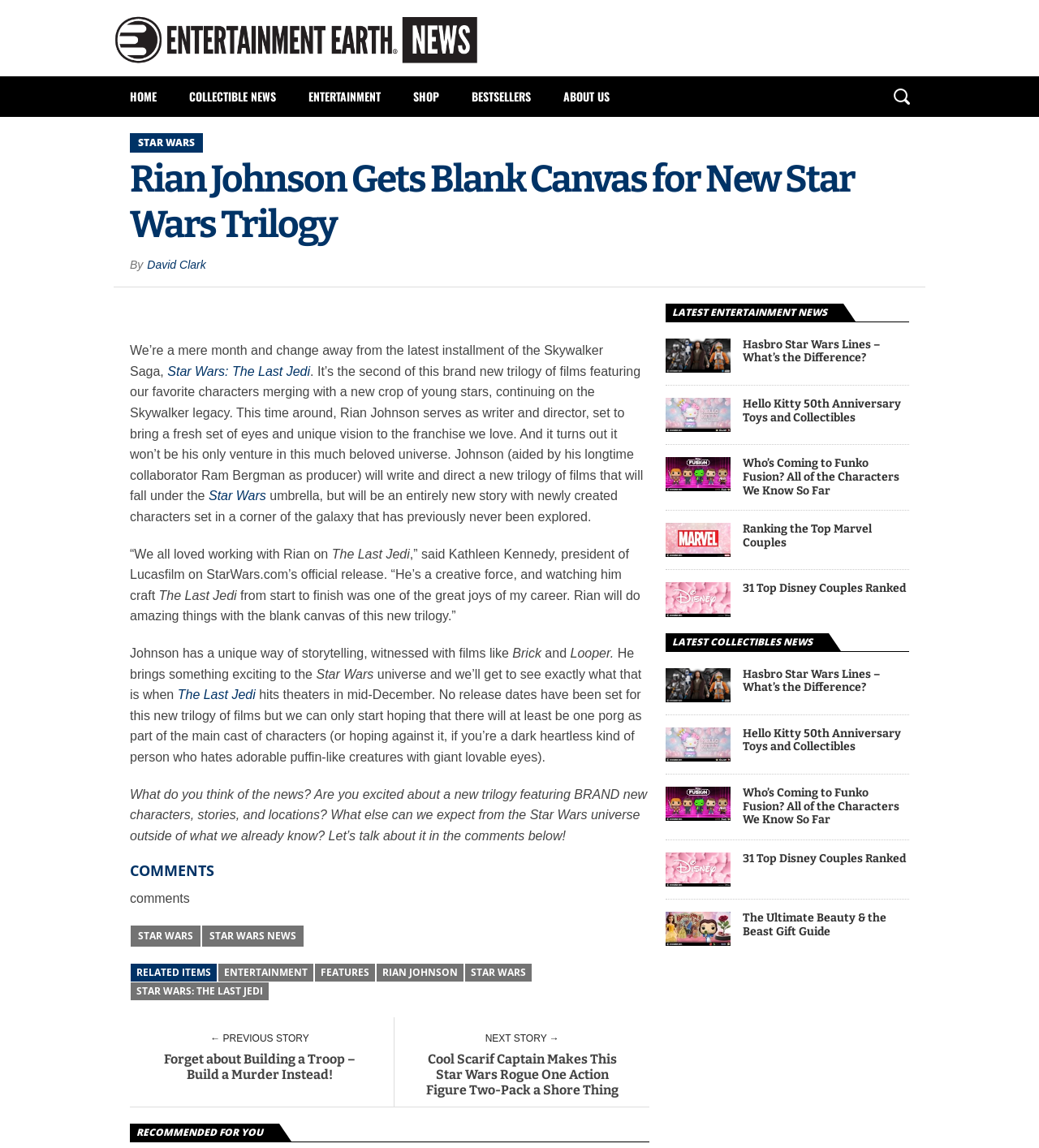Locate the bounding box of the user interface element based on this description: "Home".

[0.109, 0.067, 0.166, 0.102]